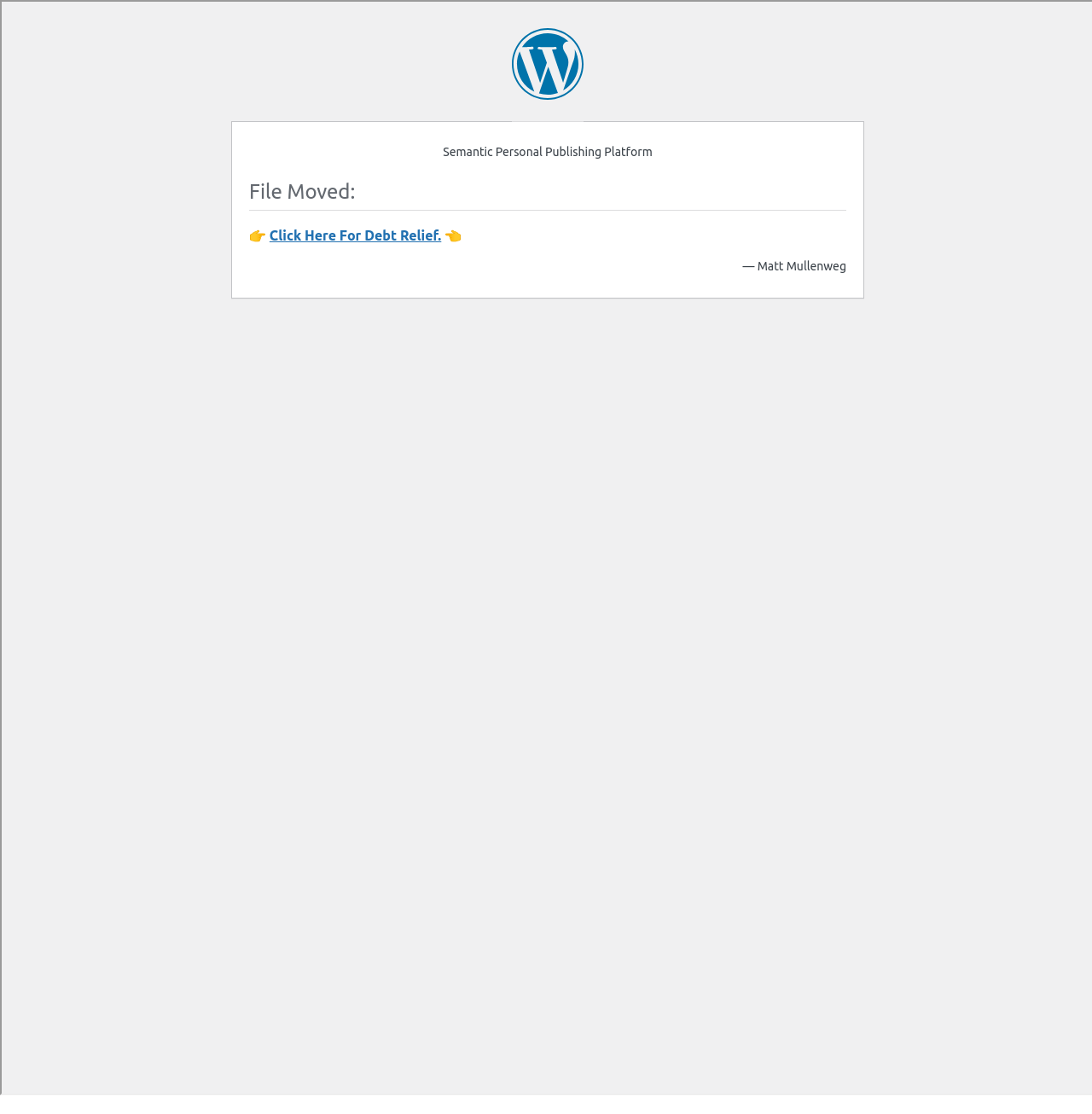Identify the bounding box coordinates for the element you need to click to achieve the following task: "Visit Chilliwack British Columbia debt page". The coordinates must be four float values ranging from 0 to 1, formatted as [left, top, right, bottom].

[0.123, 0.273, 0.948, 0.3]